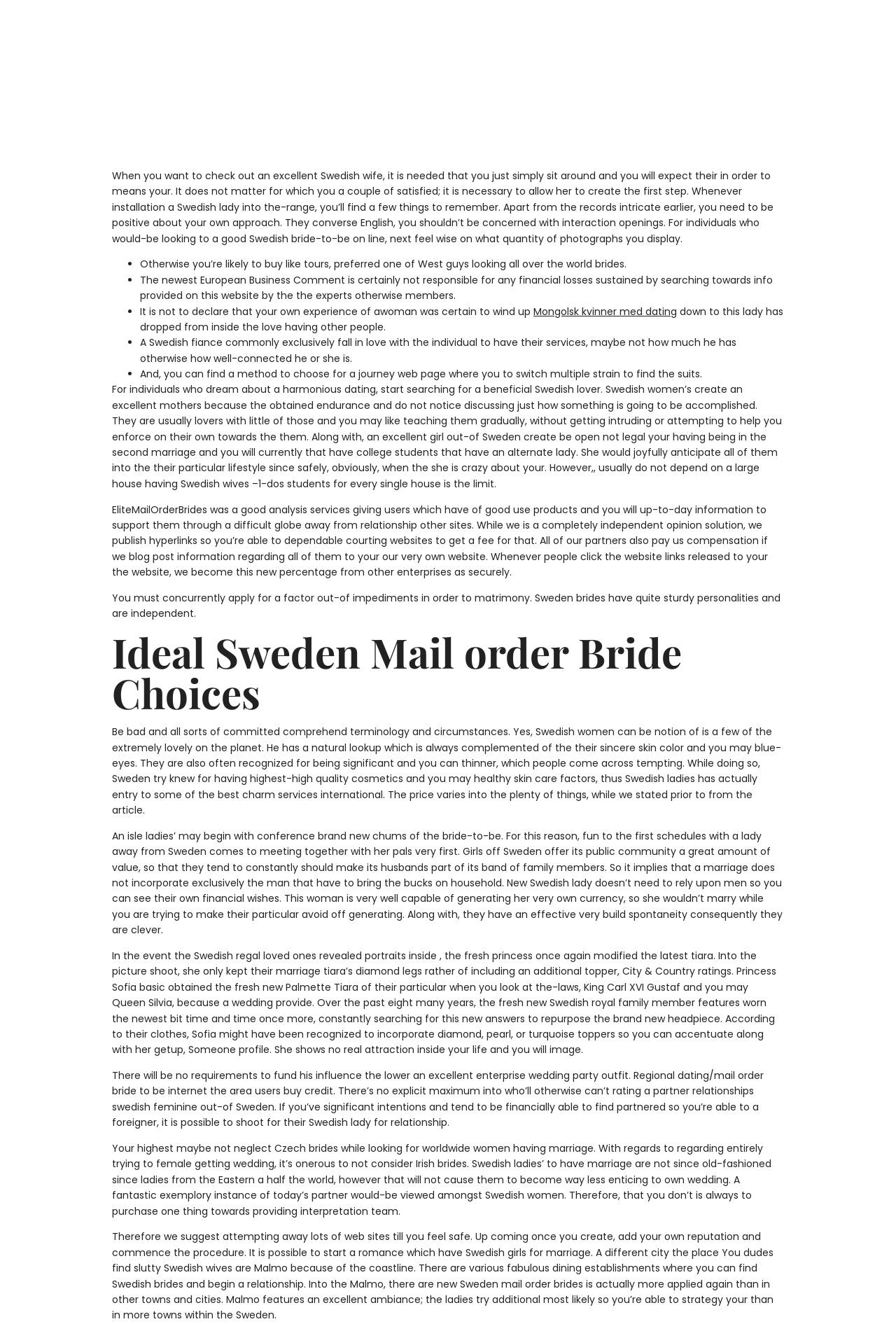What is the purpose of the EliteMailOrderBrides service?
Please provide a single word or phrase in response based on the screenshot.

Providing useful products and information